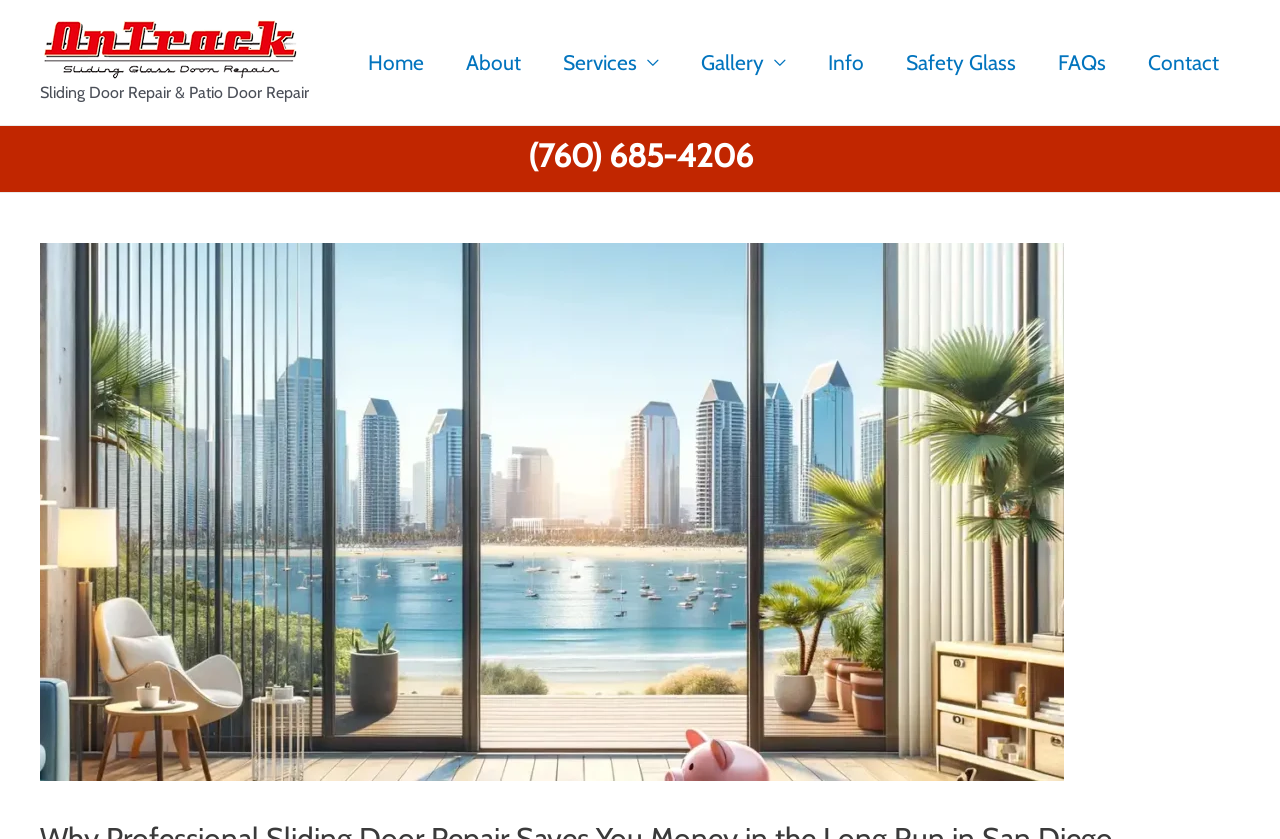What is the topic of the image at the bottom of the page?
Using the details shown in the screenshot, provide a comprehensive answer to the question.

The image at the bottom of the page has a description 'Professional sliding door repair san diego near me', which indicates that the topic of the image is related to professional sliding door repair.